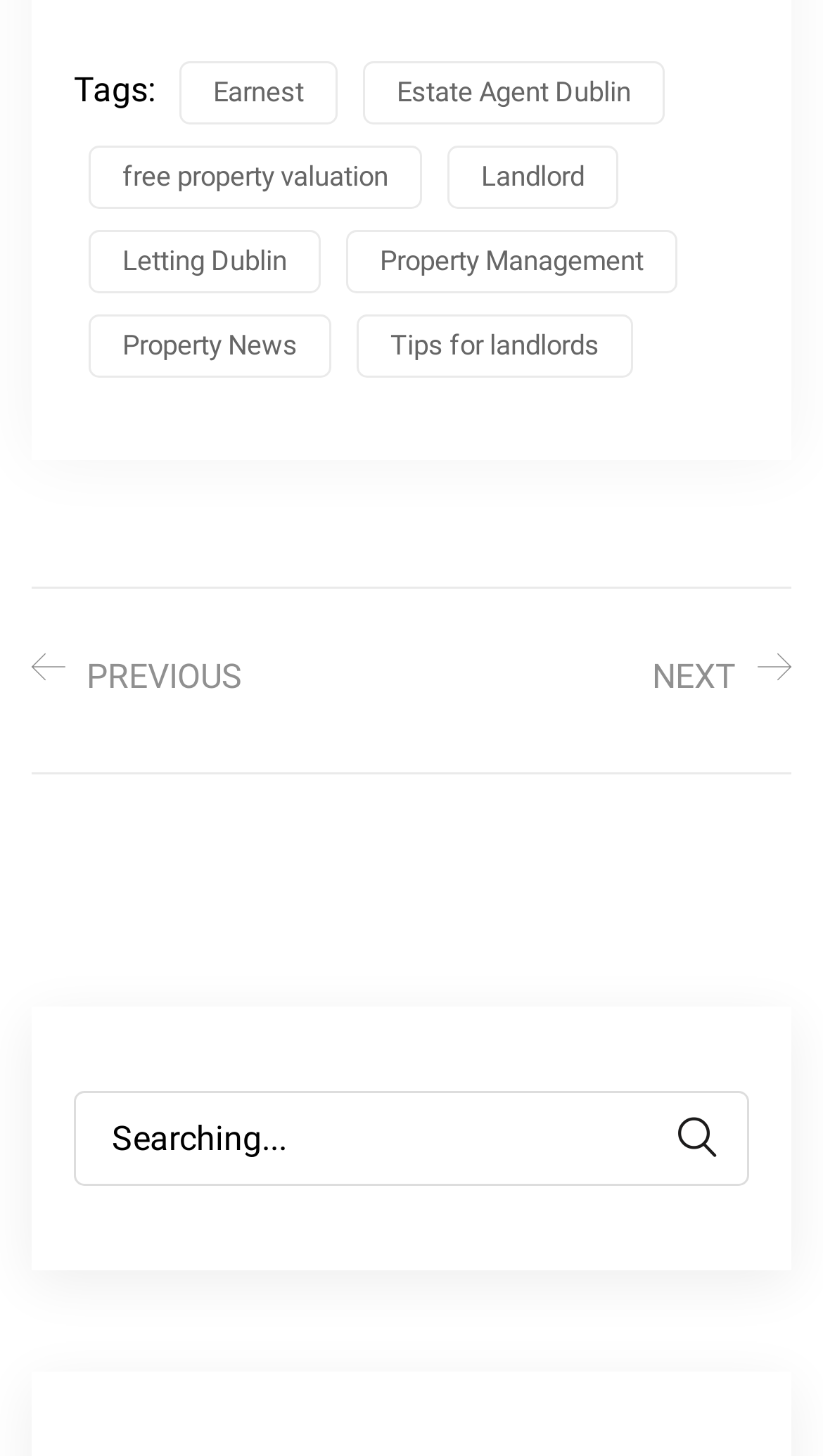Locate the bounding box coordinates of the element that should be clicked to execute the following instruction: "Click on the 'free property valuation' link".

[0.108, 0.1, 0.513, 0.143]